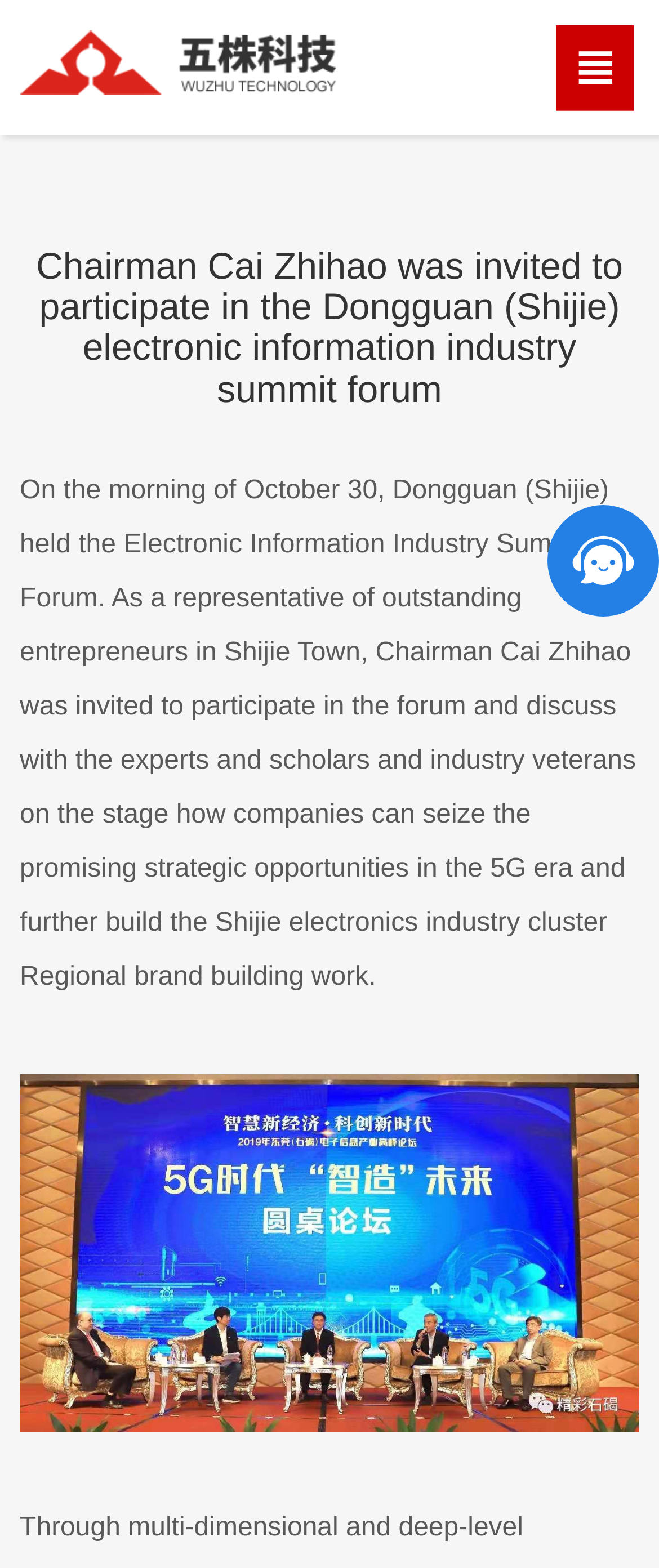What is the company name associated with the link at the top of the page?
Using the visual information, reply with a single word or short phrase.

五株科技股份有限公司